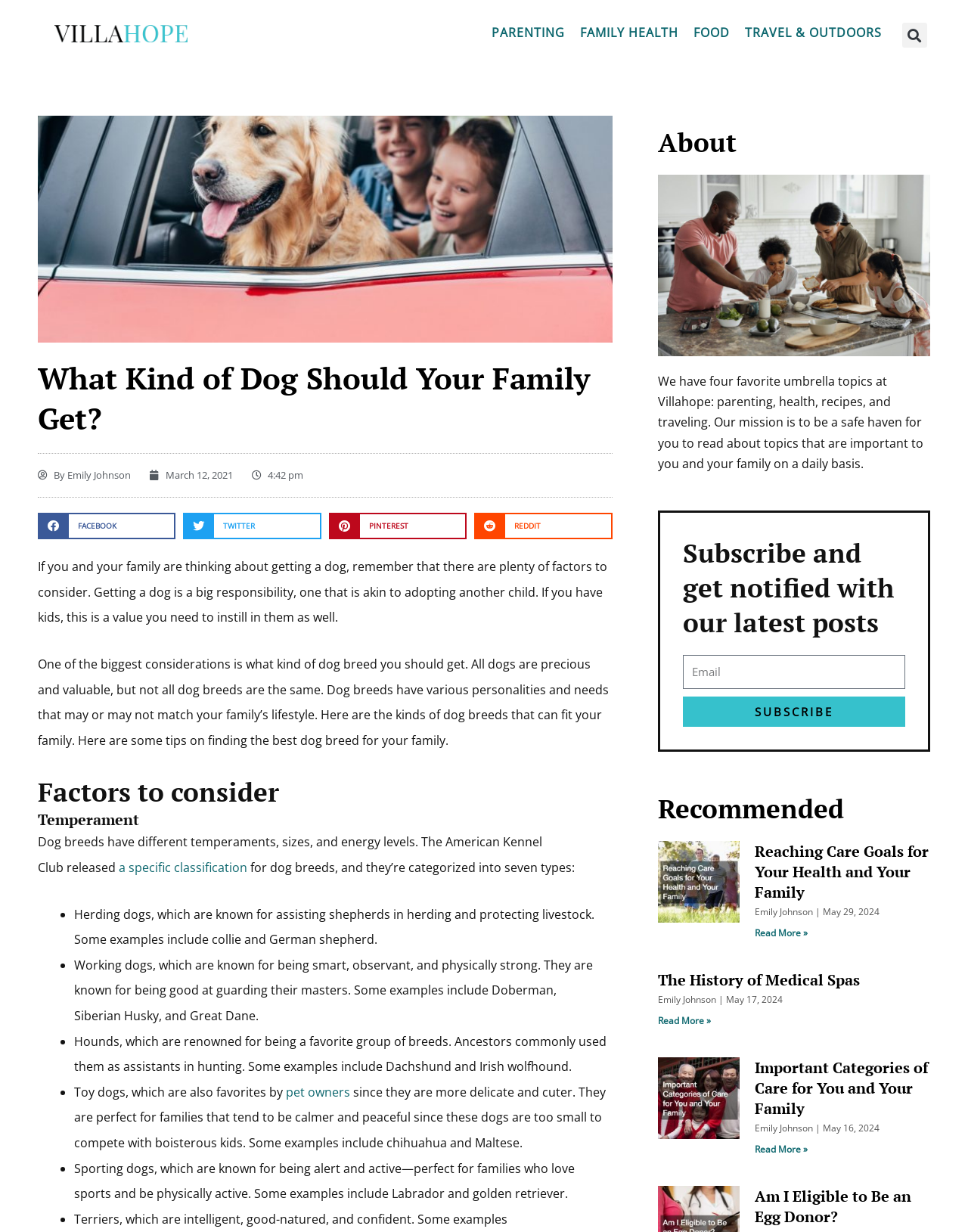Answer the question below in one word or phrase:
What can be done with the email subscription box?

Subscribe to latest posts